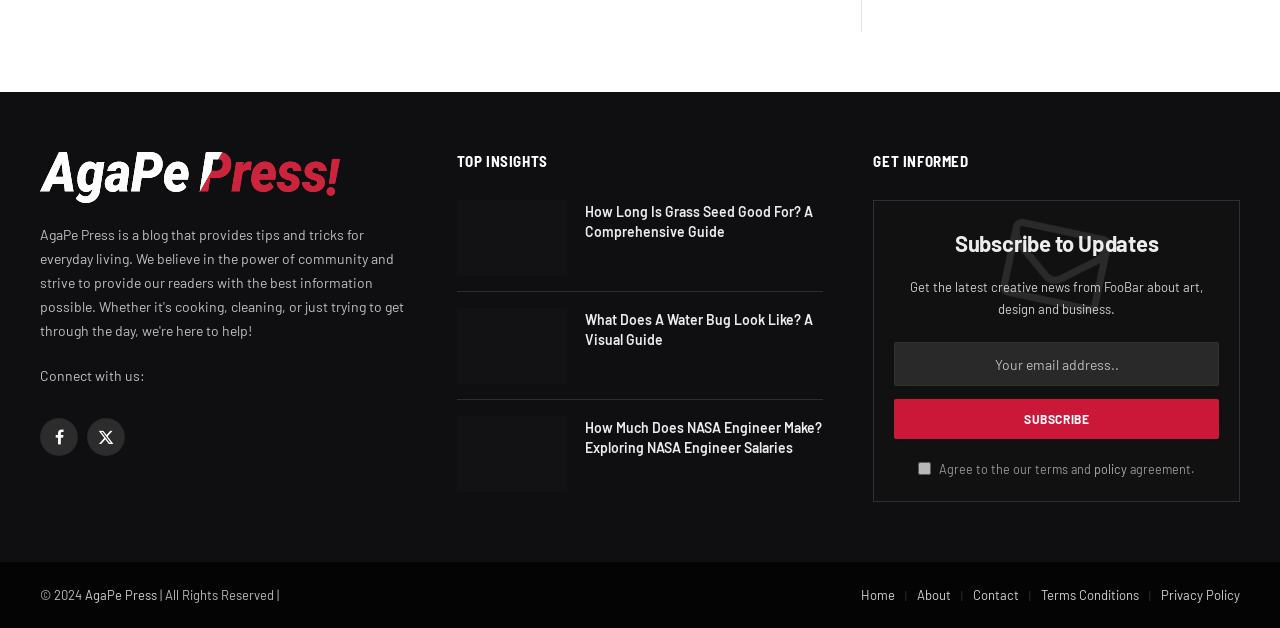Can you find the bounding box coordinates of the area I should click to execute the following instruction: "Subscribe to updates"?

[0.699, 0.635, 0.952, 0.698]